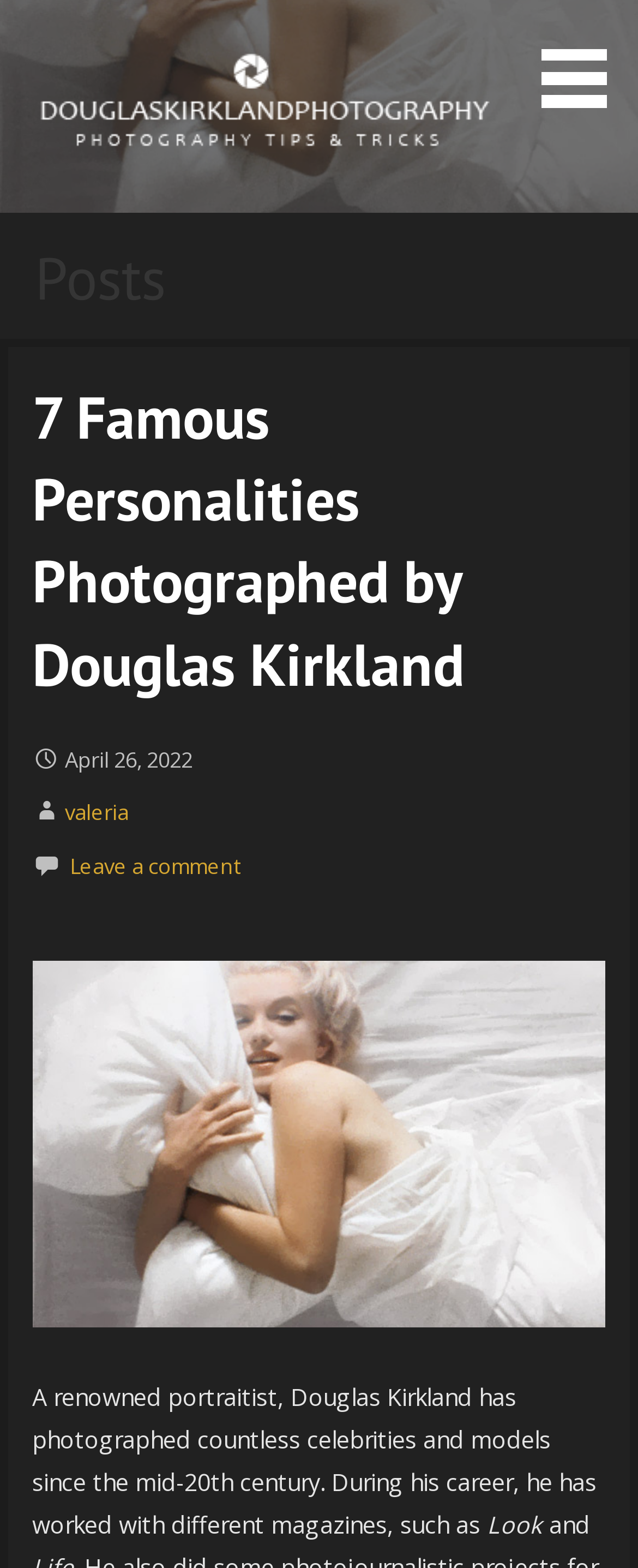What is Douglas Kirkland's profession?
Based on the image, give a concise answer in the form of a single word or short phrase.

Portraitist